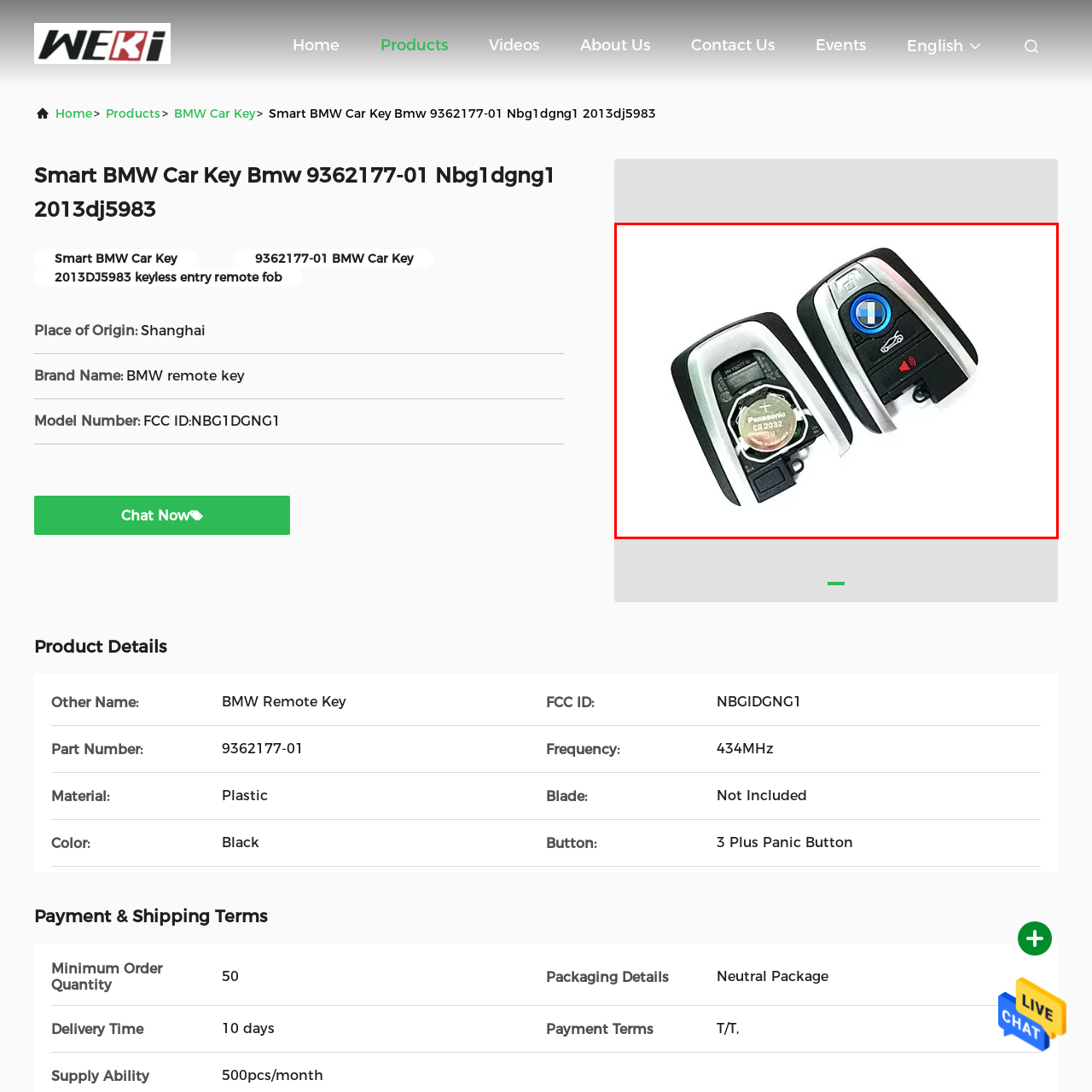Analyze the image encased in the red boundary, What is the purpose of the red button on the key fob?
 Respond using a single word or phrase.

Panic button